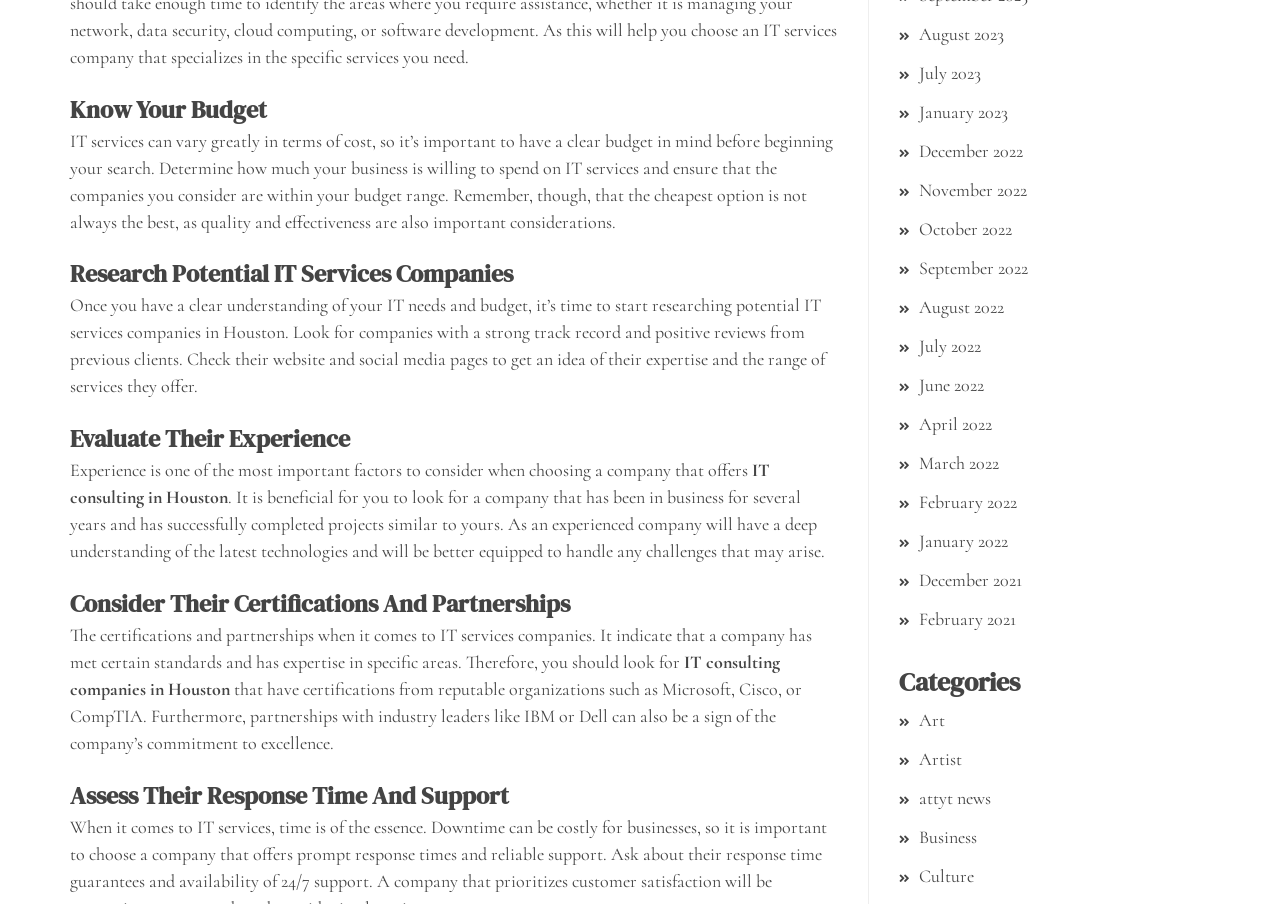Using the details from the image, please elaborate on the following question: What is the purpose of researching potential IT services companies?

The purpose of researching potential IT services companies is to find companies with a strong track record and positive reviews from previous clients. This is stated in the section 'Research Potential IT Services Companies', which explains that you should look for companies with a strong track record and positive reviews to get an idea of their expertise and the range of services they offer.